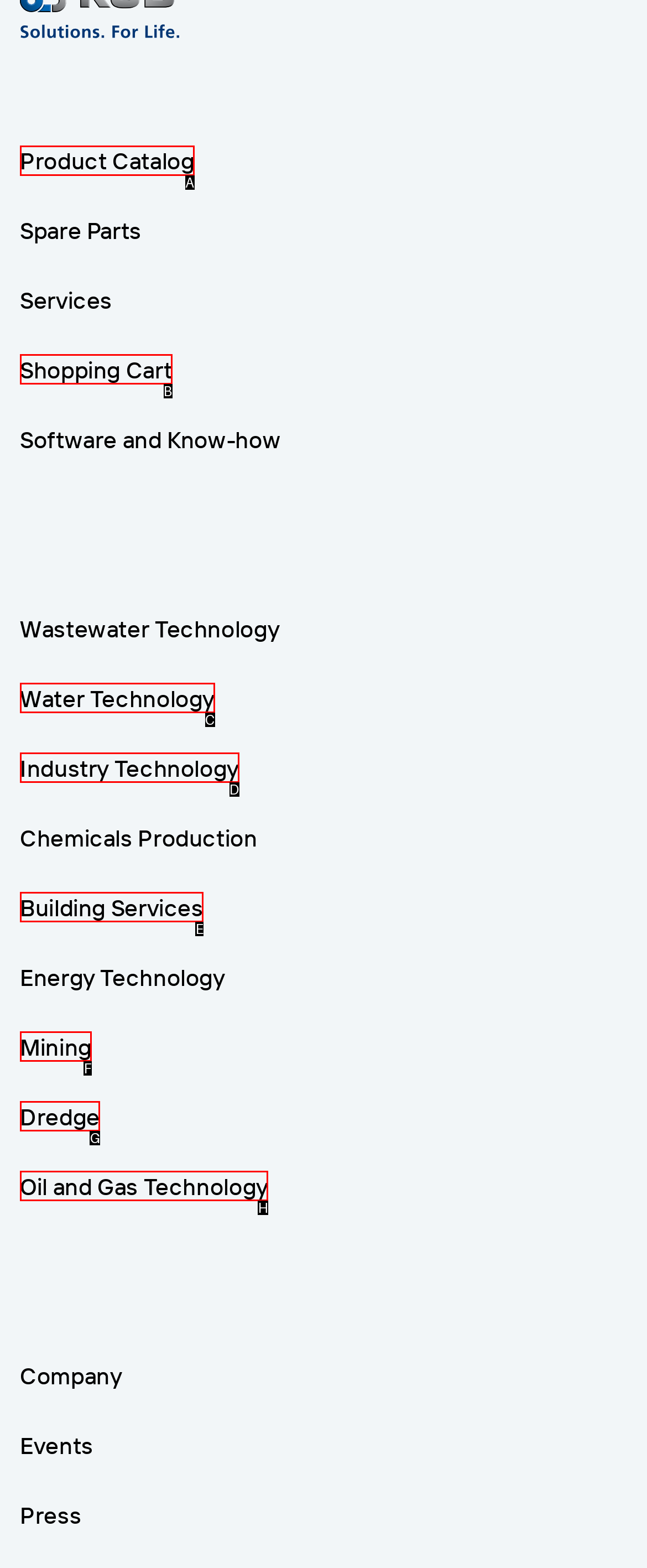Determine which HTML element to click on in order to complete the action: View product catalog.
Reply with the letter of the selected option.

A